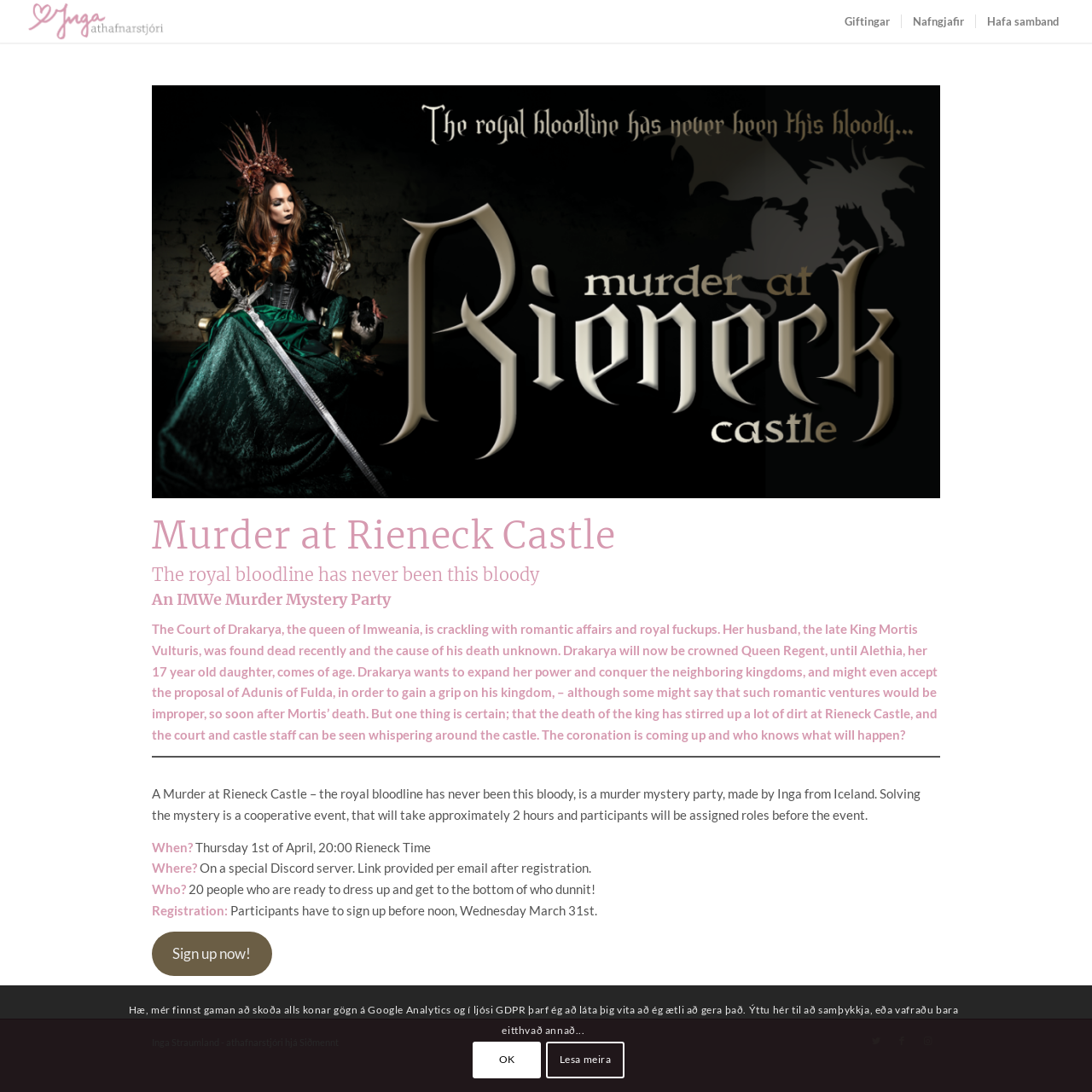Who is the queen of Imweania?
Examine the image closely and answer the question with as much detail as possible.

I found the answer by reading the text in the article element, which describes the story of the murder mystery party. It mentions that Drakarya is the queen of Imweania.